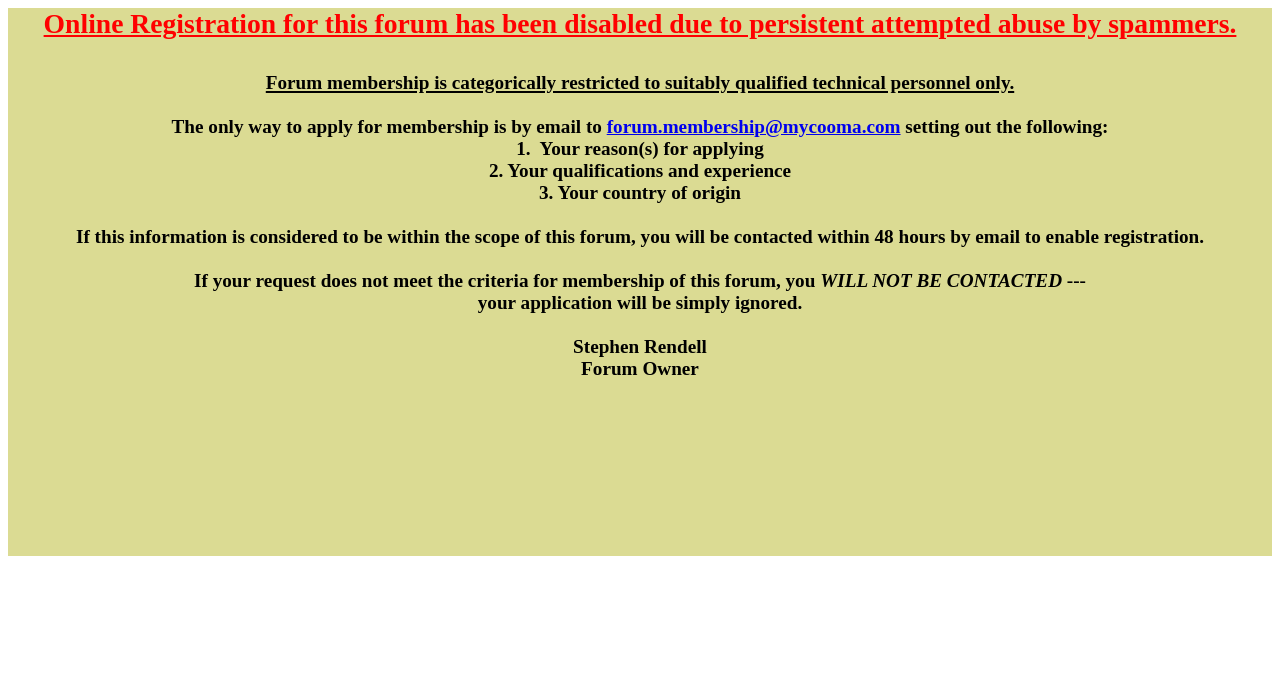Based on the image, provide a detailed response to the question:
What will happen if the request does not meet the criteria for membership?

The webpage states that 'If your request does not meet the criteria for membership of this forum, you WILL NOT BE CONTACTED'. This indicates that if the request does not meet the criteria, the applicant will not be contacted.